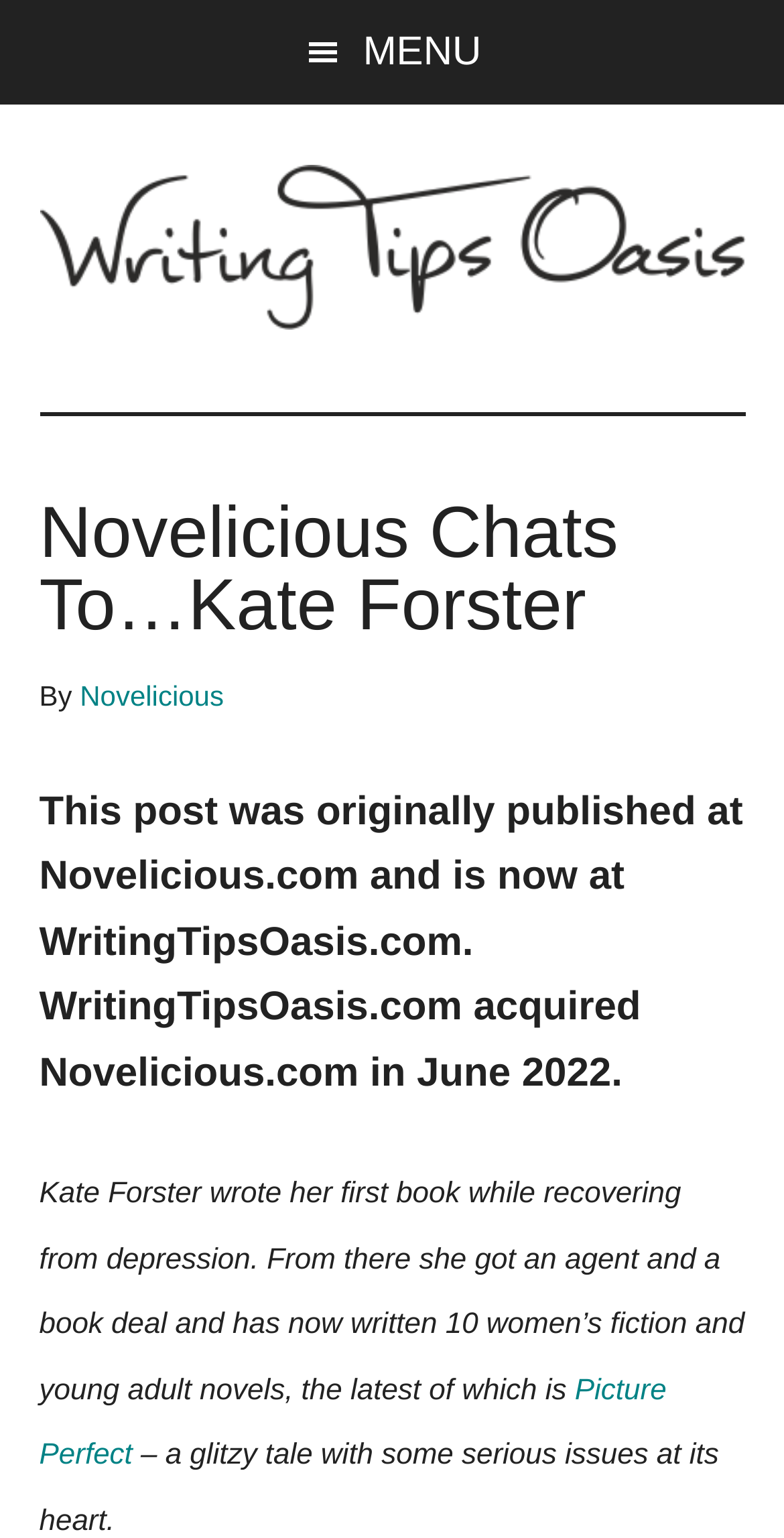What was Kate Forster recovering from when she wrote her first book?
Using the image as a reference, answer the question in detail.

I found the answer by reading the text that describes Kate Forster's experience of writing her first book while recovering from depression.